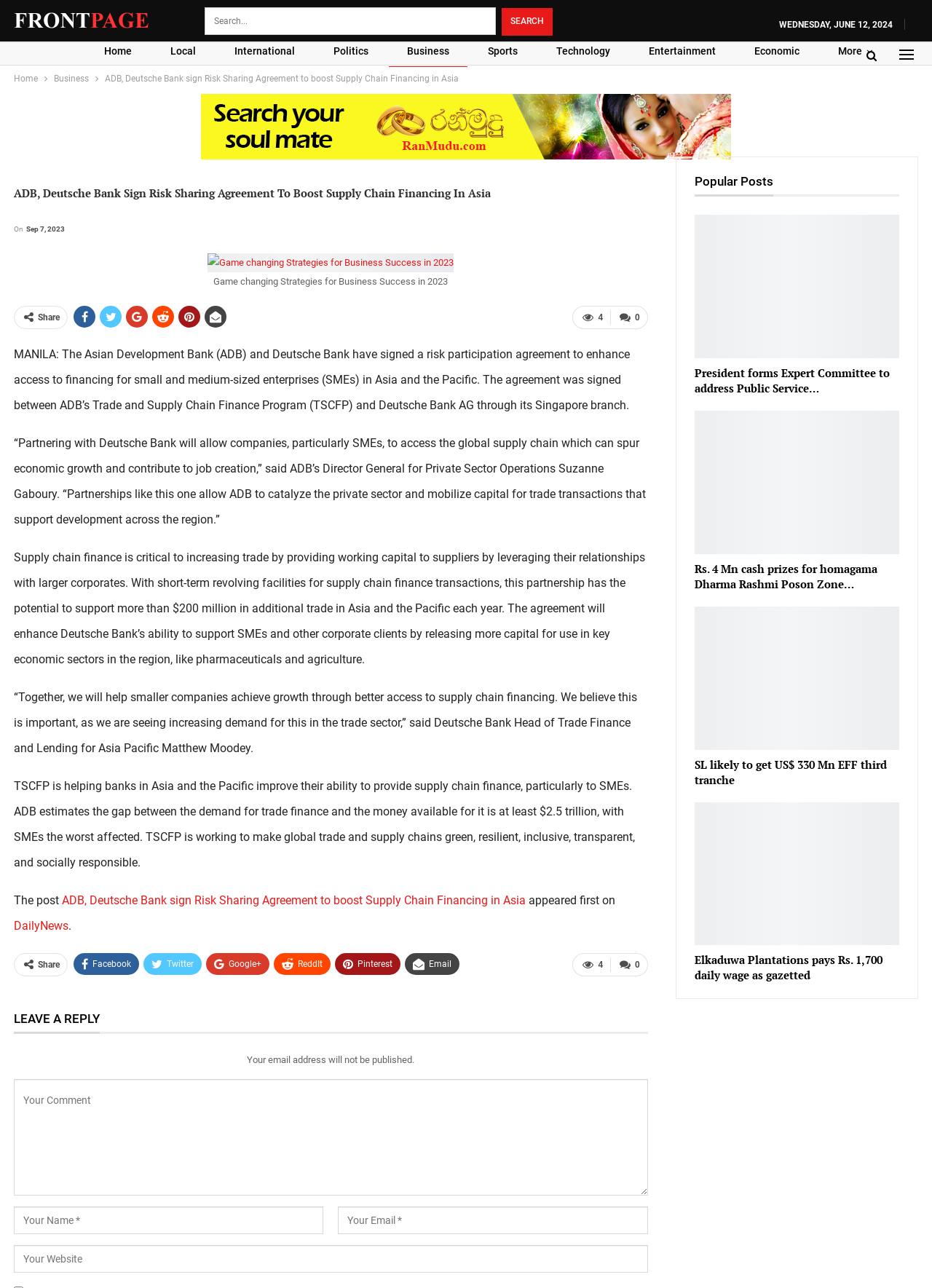Who is the Director General for Private Sector Operations at ADB?
From the details in the image, answer the question comprehensively.

I found the name of the Director General by reading the article, which quotes Suzanne Gaboury as saying 'Partnering with Deutsche Bank will allow companies, particularly SMEs, to access the global supply chain...'.